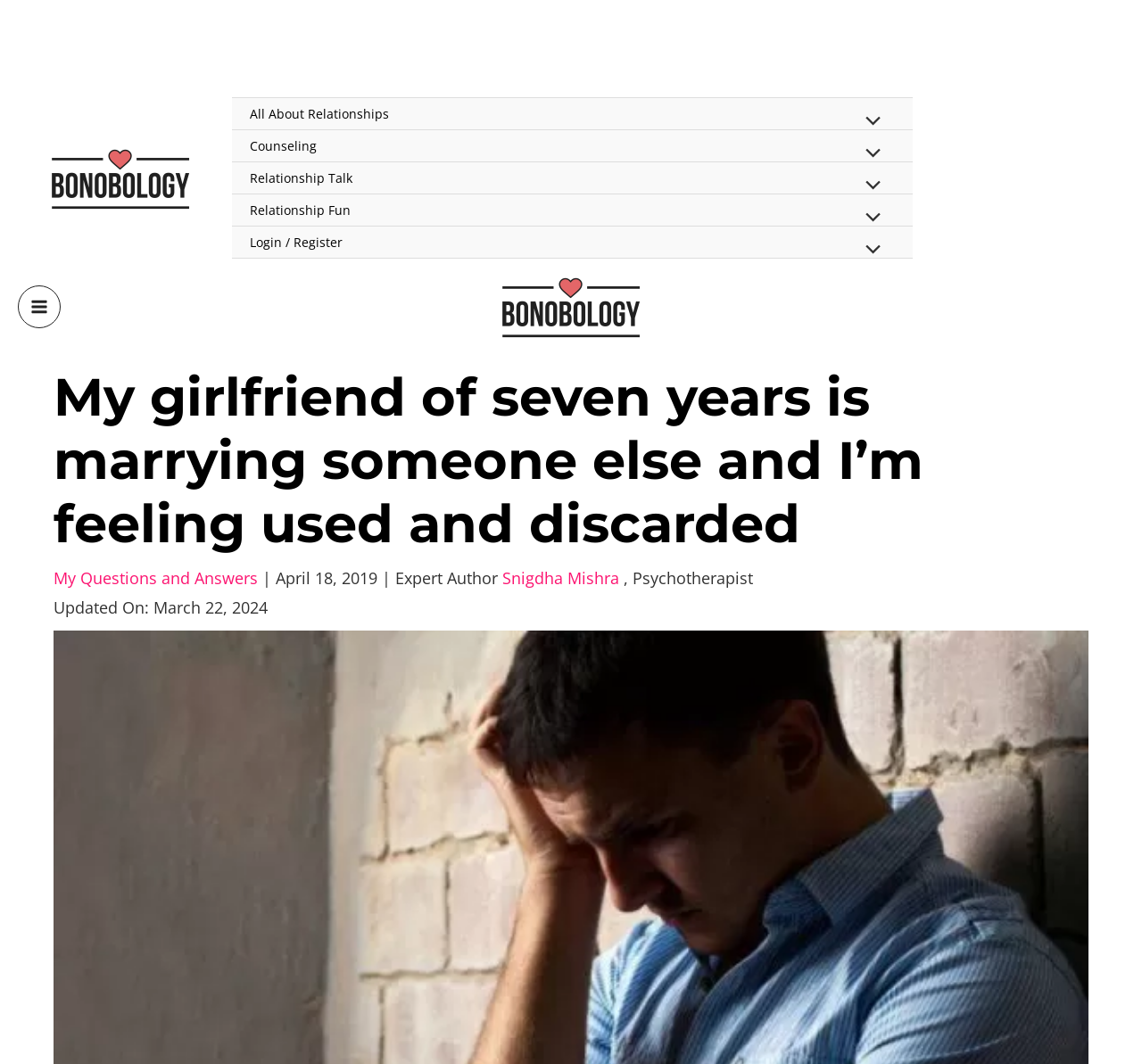Please determine the bounding box coordinates for the UI element described as: "Login / Register".

[0.203, 0.213, 0.799, 0.243]